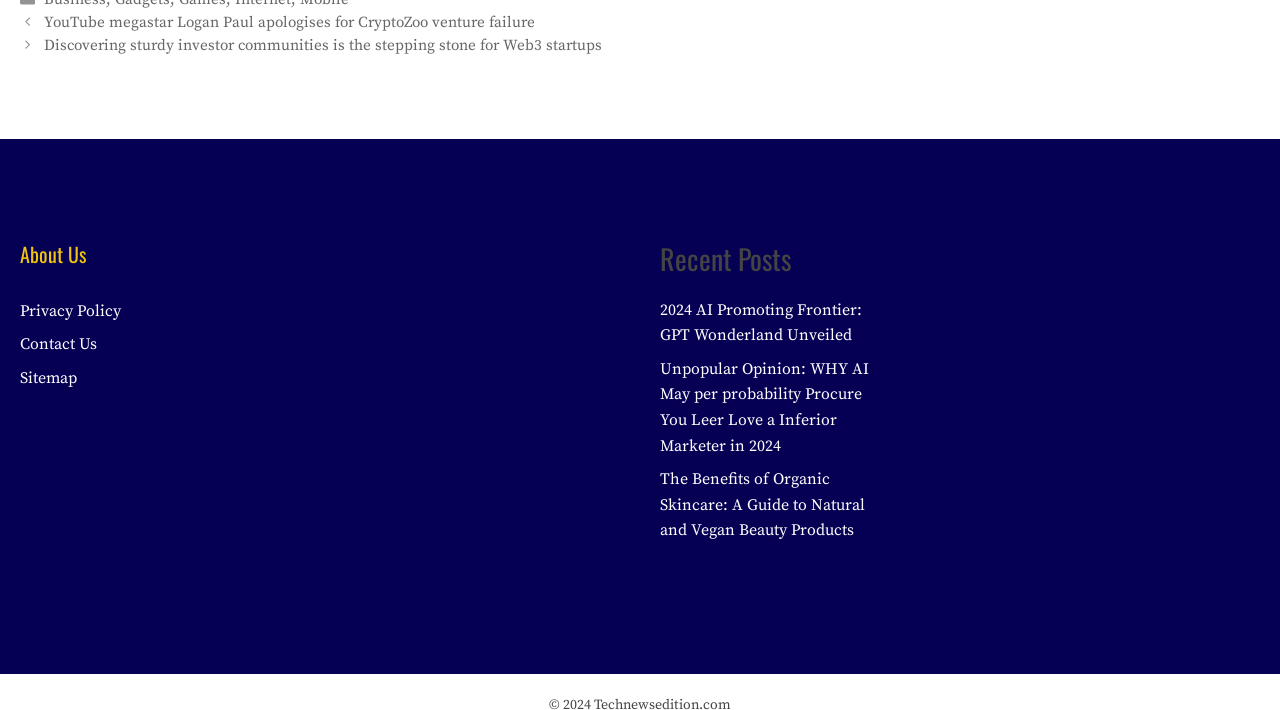Using the element description Sitemap, predict the bounding box coordinates for the UI element. Provide the coordinates in (top-left x, top-left y, bottom-right x, bottom-right y) format with values ranging from 0 to 1.

[0.016, 0.518, 0.06, 0.546]